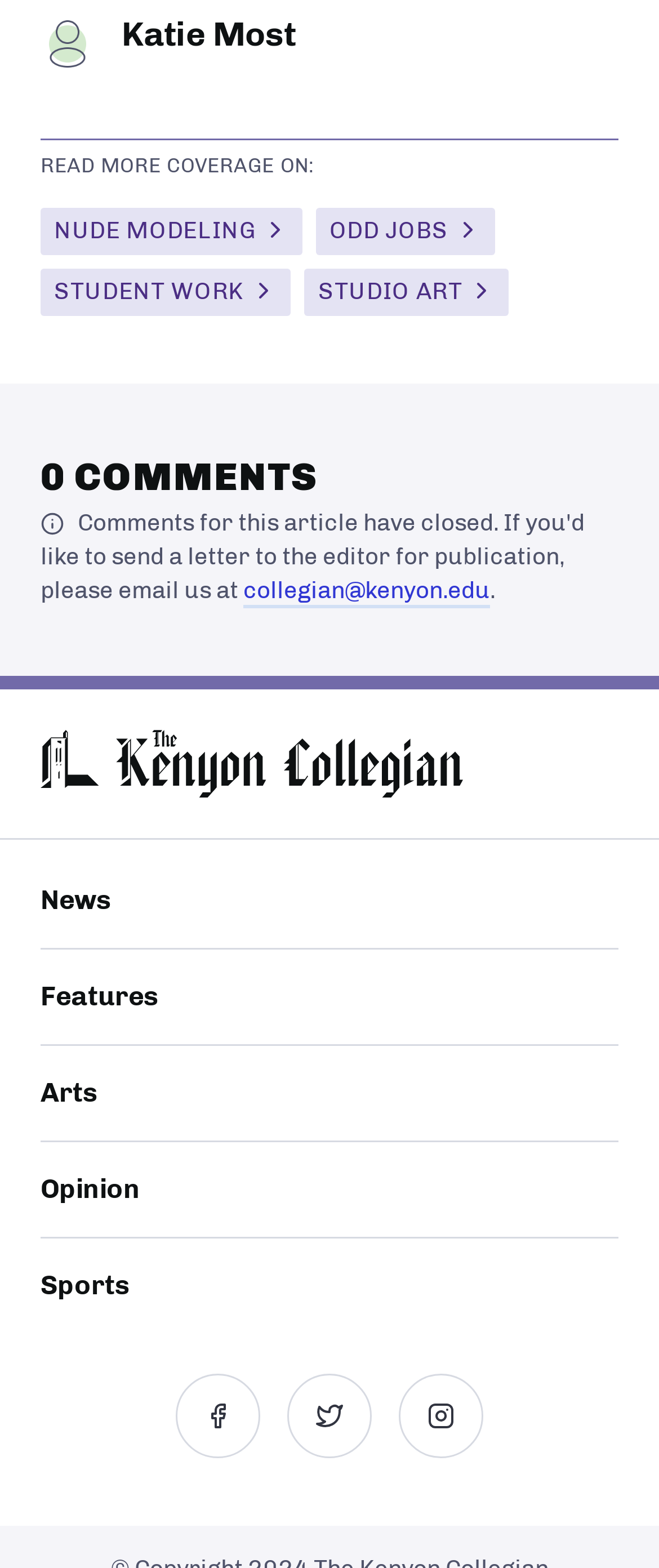Locate the bounding box coordinates of the region to be clicked to comply with the following instruction: "Contact the collegian". The coordinates must be four float numbers between 0 and 1, in the form [left, top, right, bottom].

[0.369, 0.368, 0.744, 0.388]